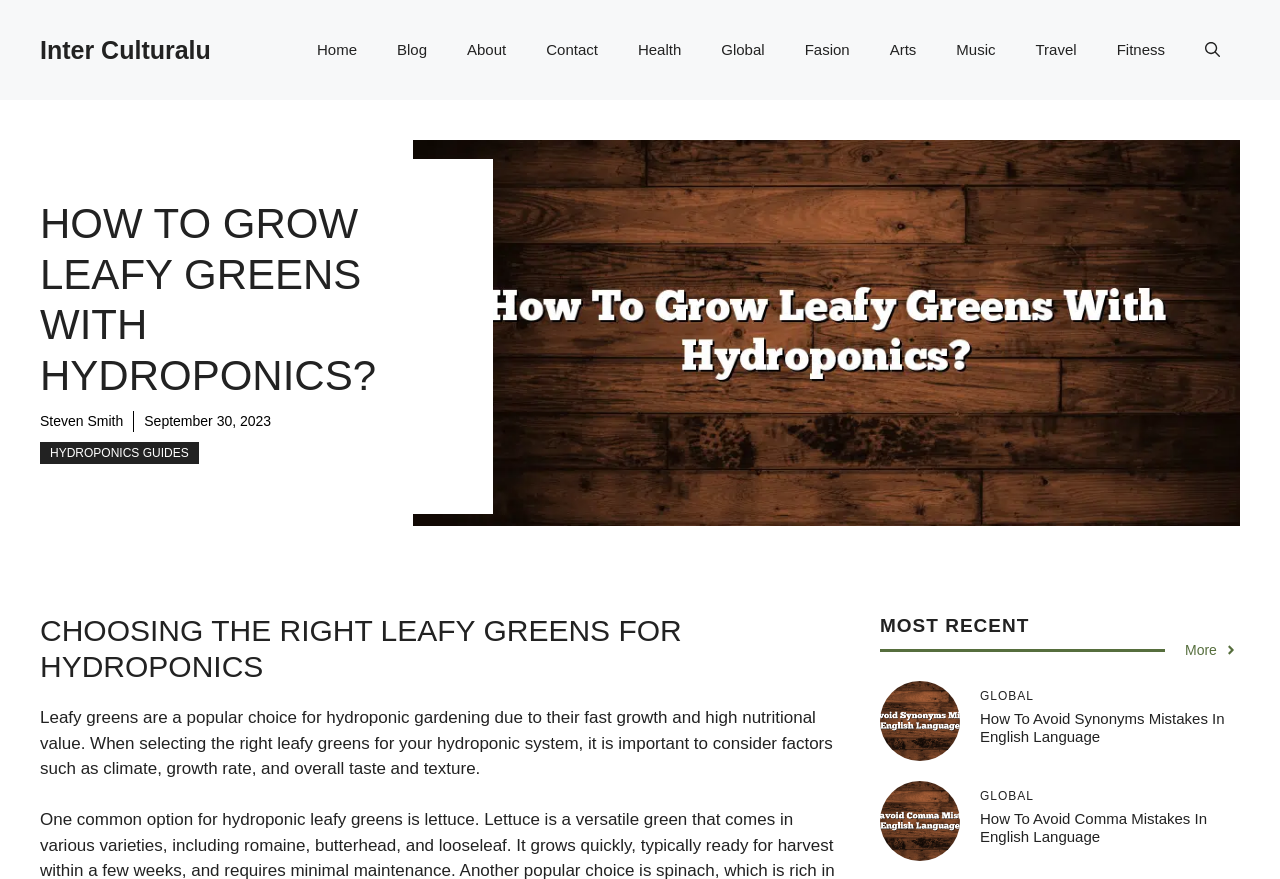Summarize the webpage comprehensively, mentioning all visible components.

The webpage is about growing leafy greens with hydroponics. At the top, there is a banner with a link to the site "Inter Culturalu" and a navigation menu with 11 links to different sections, including "Home", "Blog", "About", and others. Below the navigation menu, there is a large heading that reads "HOW TO GROW LEAFY GREENS WITH HYDROPONICS?".

To the right of the heading, there is a link to the author "Steven Smith" and a timestamp "September 30, 2023". Below the heading, there is a link to "HYDROPONICS GUIDES" and a large image related to growing leafy greens with hydroponics.

The main content of the page is divided into sections. The first section has a heading "CHOOSING THE RIGHT LEAFY GREENS FOR HYDROPONICS" and a paragraph of text that discusses the importance of selecting the right leafy greens for hydroponic gardening. 

Below this section, there is a heading "MOST RECENT" and a link to "More". To the right of this section, there are three columns of content. The first column has a heading "GLOBAL" and a link to an article "How to avoid Synonyms Mistakes in English Language" with a corresponding image. The second column has a heading "GLOBAL" and a link to an article "How to avoid Comma Mistakes in English Language" with a corresponding image. The third column is empty.

Overall, the webpage has a clean layout with clear headings and concise text, and it appears to be a blog or article page about hydroponic gardening and language-related topics.